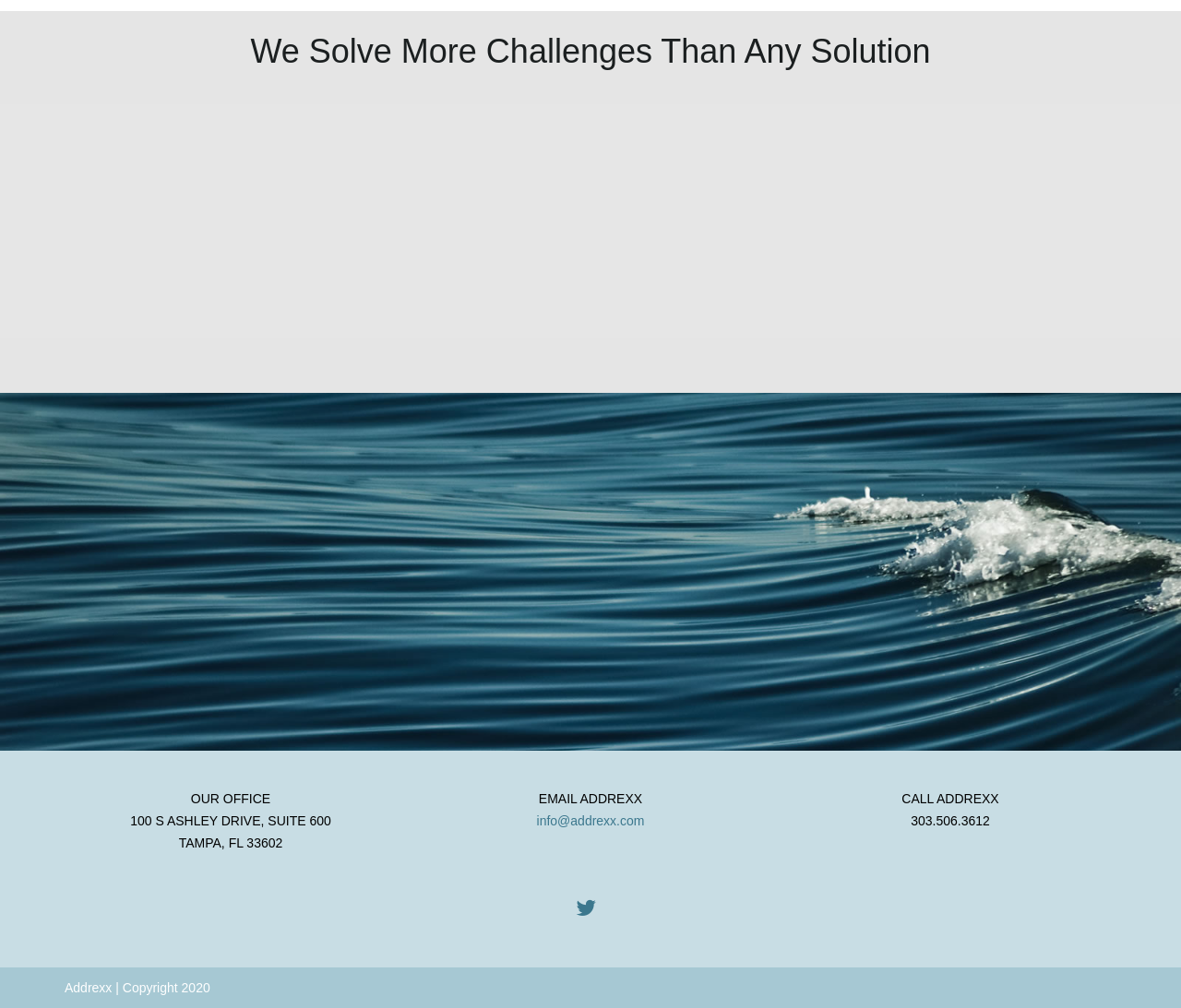Examine the image carefully and respond to the question with a detailed answer: 
What is the main benefit of using Addrexx?

The webpage highlights the benefits of using Addrexx, and one of the main benefits mentioned is increasing conversions. This is stated in the heading 'Increase Conversions' and further explained in the static text that follows.